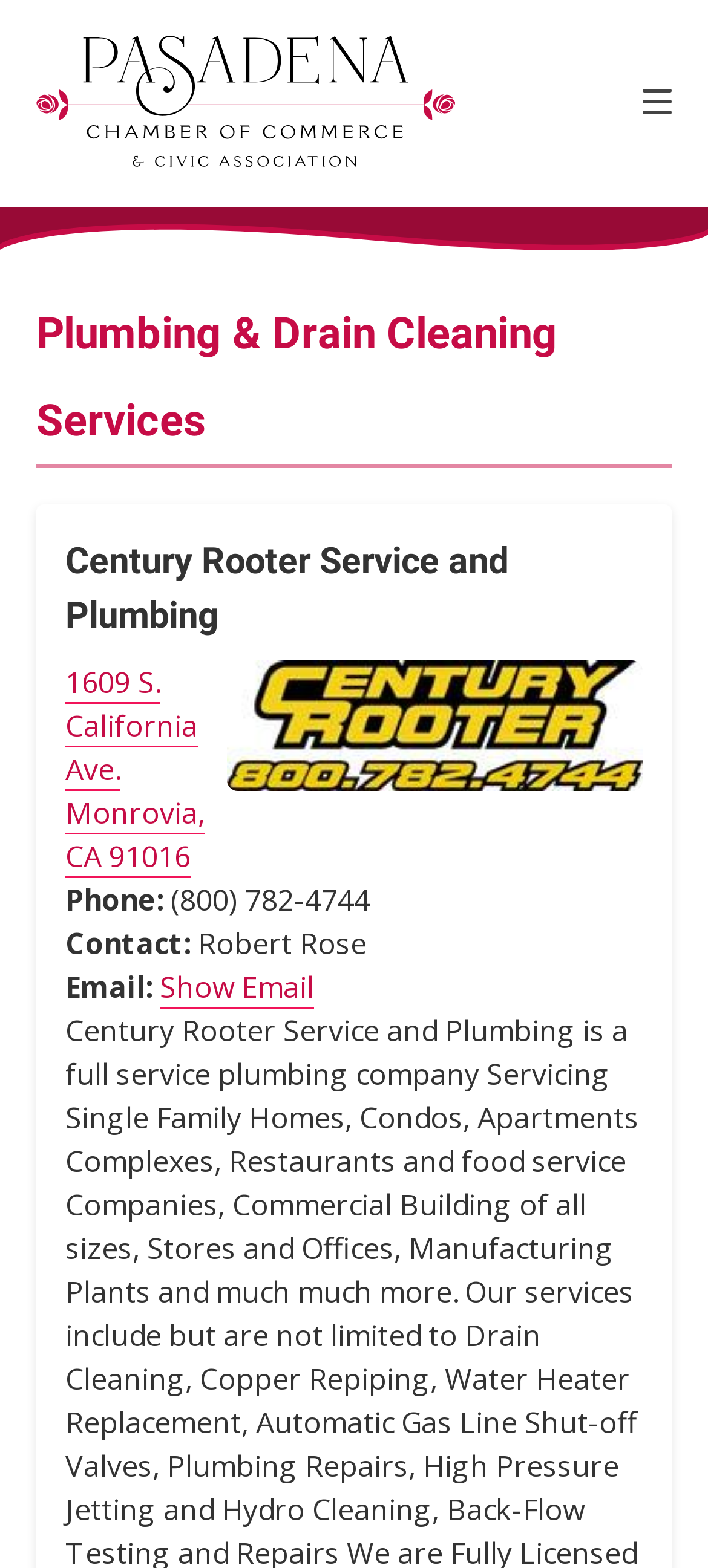What is the phone number of the plumbing service?
Look at the image and respond with a one-word or short-phrase answer.

(800) 782-4744